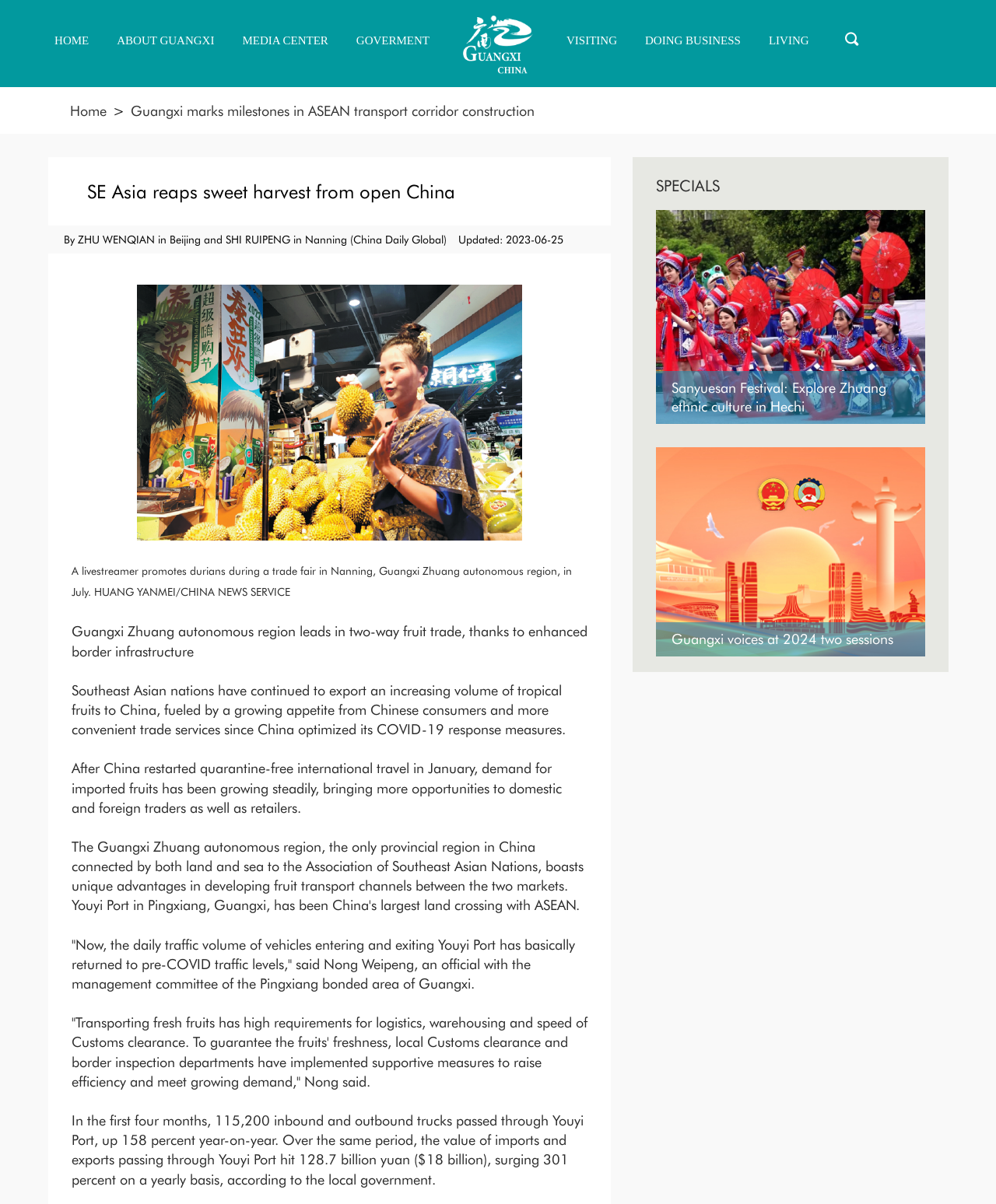Carefully observe the image and respond to the question with a detailed answer:
What is the value of imports and exports passing through Youyi Port in the first four months?

The webpage states that the value of imports and exports passing through Youyi Port hit 128.7 billion yuan ($18 billion) in the first four months, which is a significant increase compared to the previous year.